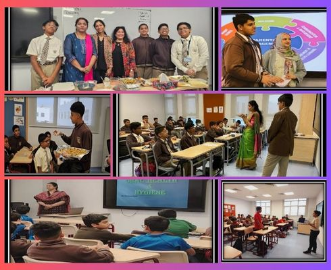What is the teacher doing in the classroom scene?
Provide an in-depth answer to the question, covering all aspects.

One image shows a teacher interacting with students, fostering a lively environment conducive to learning, which emphasizes the teacher's role in facilitating student engagement and participation in the learning process.